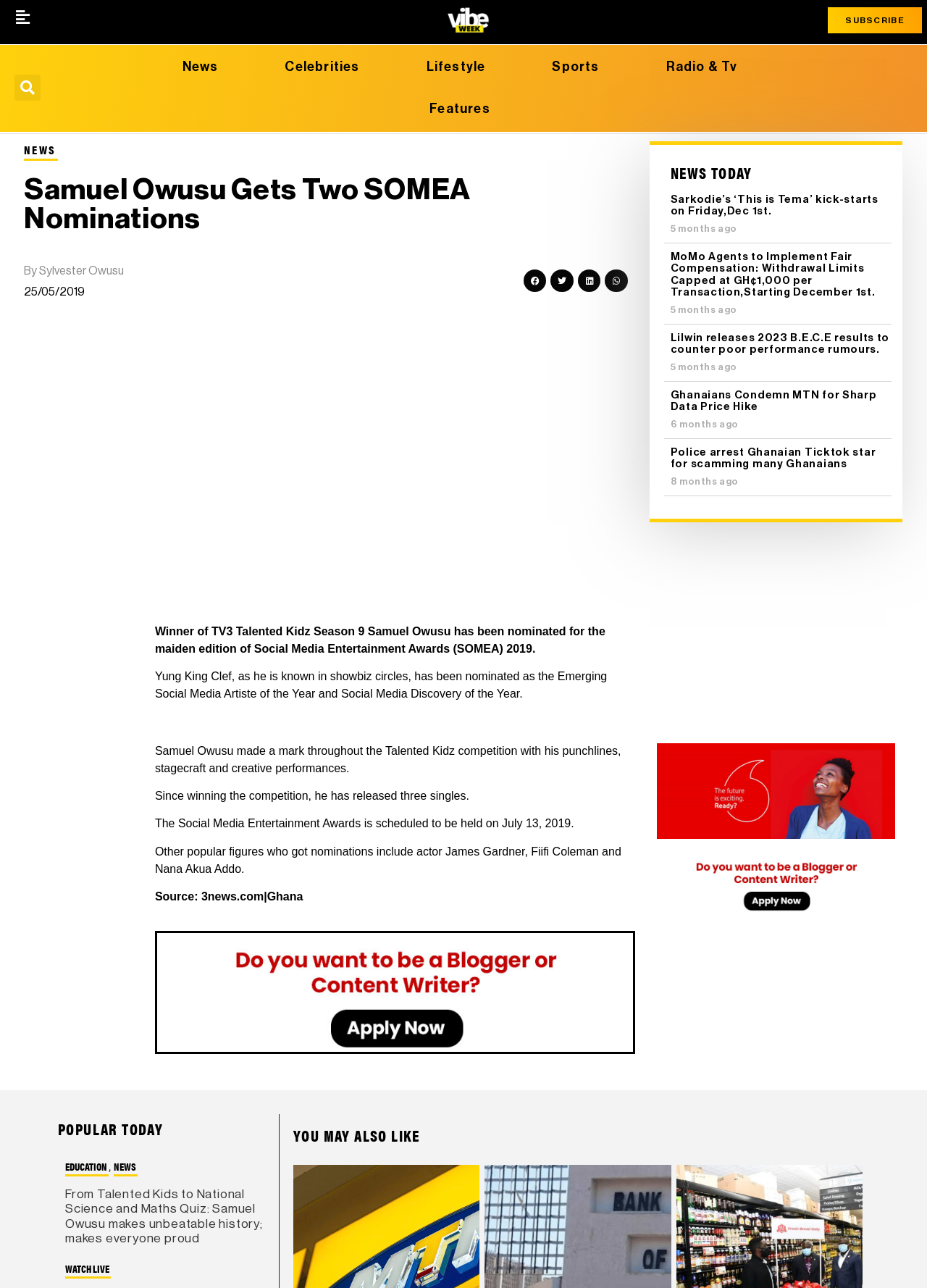Please specify the coordinates of the bounding box for the element that should be clicked to carry out this instruction: "click profile image". The coordinates must be four float numbers between 0 and 1, formatted as [left, top, right, bottom].

None